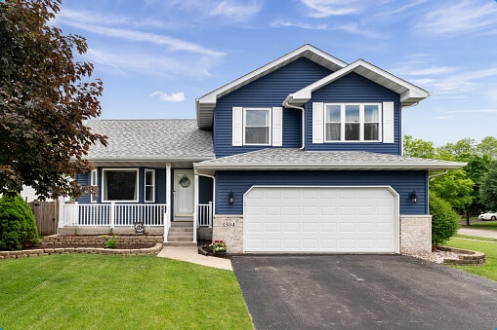Summarize the image with a detailed description that highlights all prominent details.

The image showcases a charming two-story house with a modern design, highlighted by its striking blue exterior and a well-maintained lawn. The house features a spacious front porch with white railings, providing an inviting entrance. The architecture includes large windows that allow natural light to flood the interior, giving the home a bright and airy feel. The driveway is paved and leads to a two-car garage, emphasizing the home’s practicality for families. Framing the yard are neatly trimmed shrubs and trees, adding to the overall curb appeal of this property. This image resonates with individuals or families looking to sell their current home quickly, potentially appealing to those who might be forced to relocate.